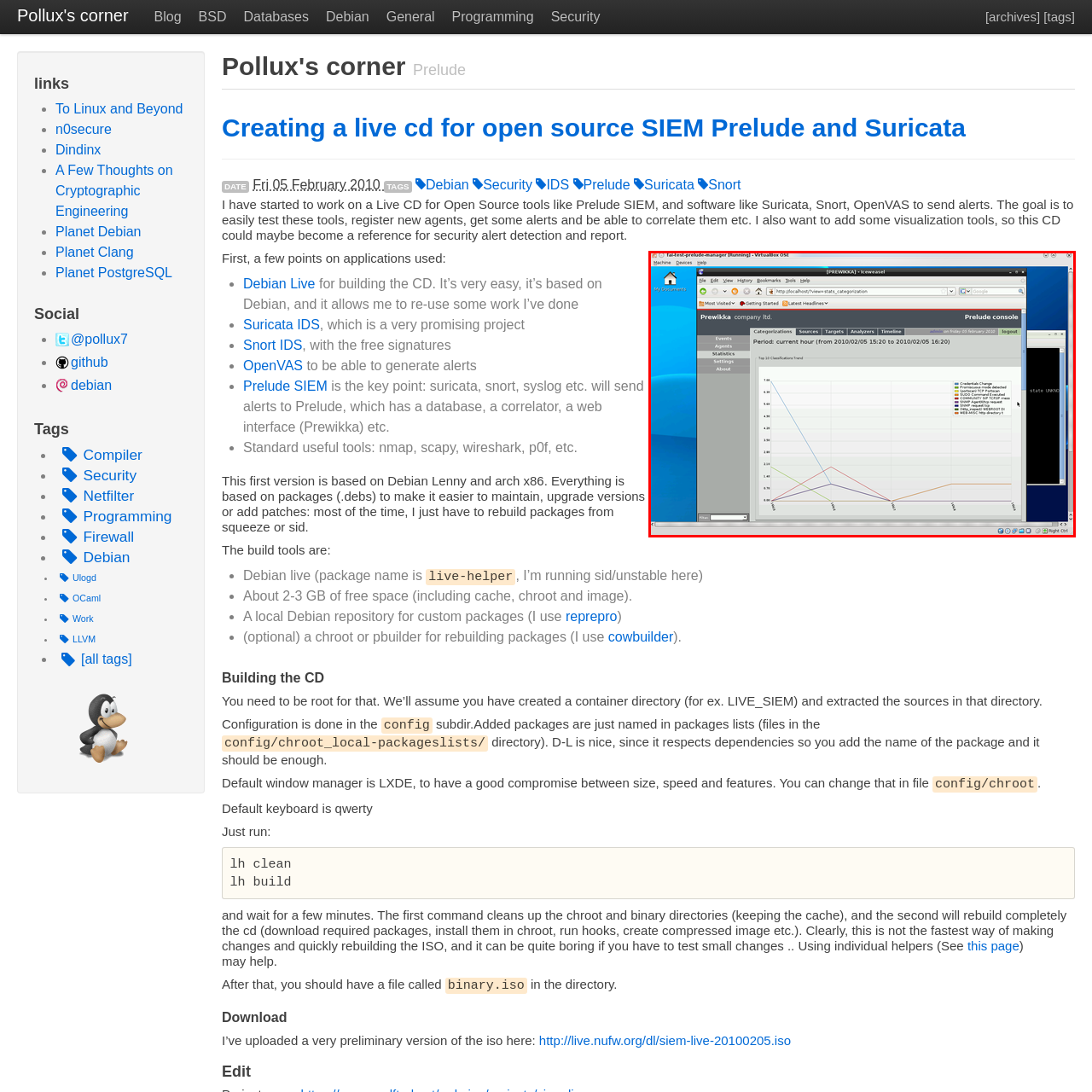Observe the content inside the red rectangle, What is the purpose of the interface? 
Give your answer in just one word or phrase.

Security monitoring